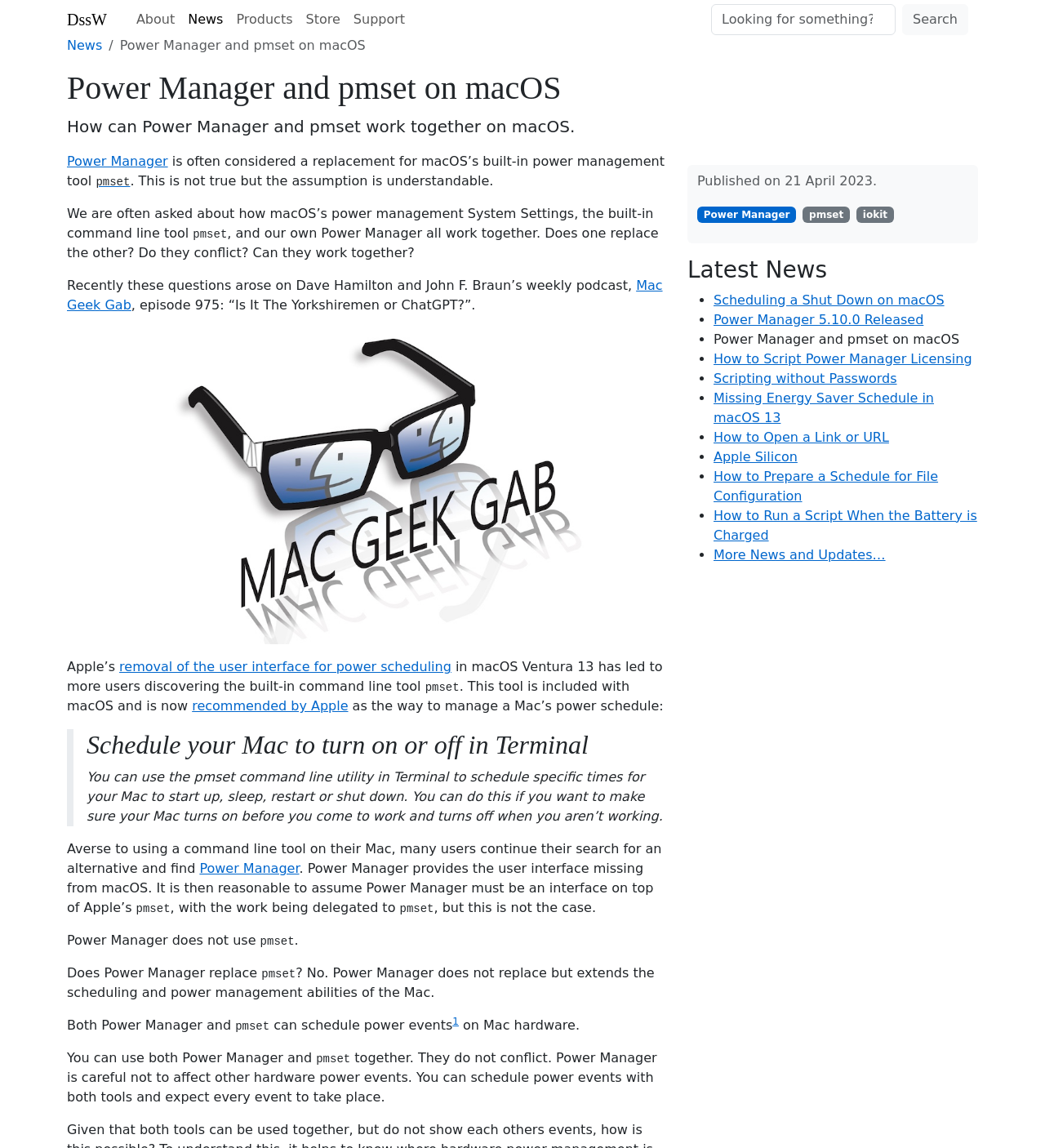Please identify the coordinates of the bounding box that should be clicked to fulfill this instruction: "Read about Power Manager and pmset on macOS".

[0.064, 0.06, 0.936, 0.094]